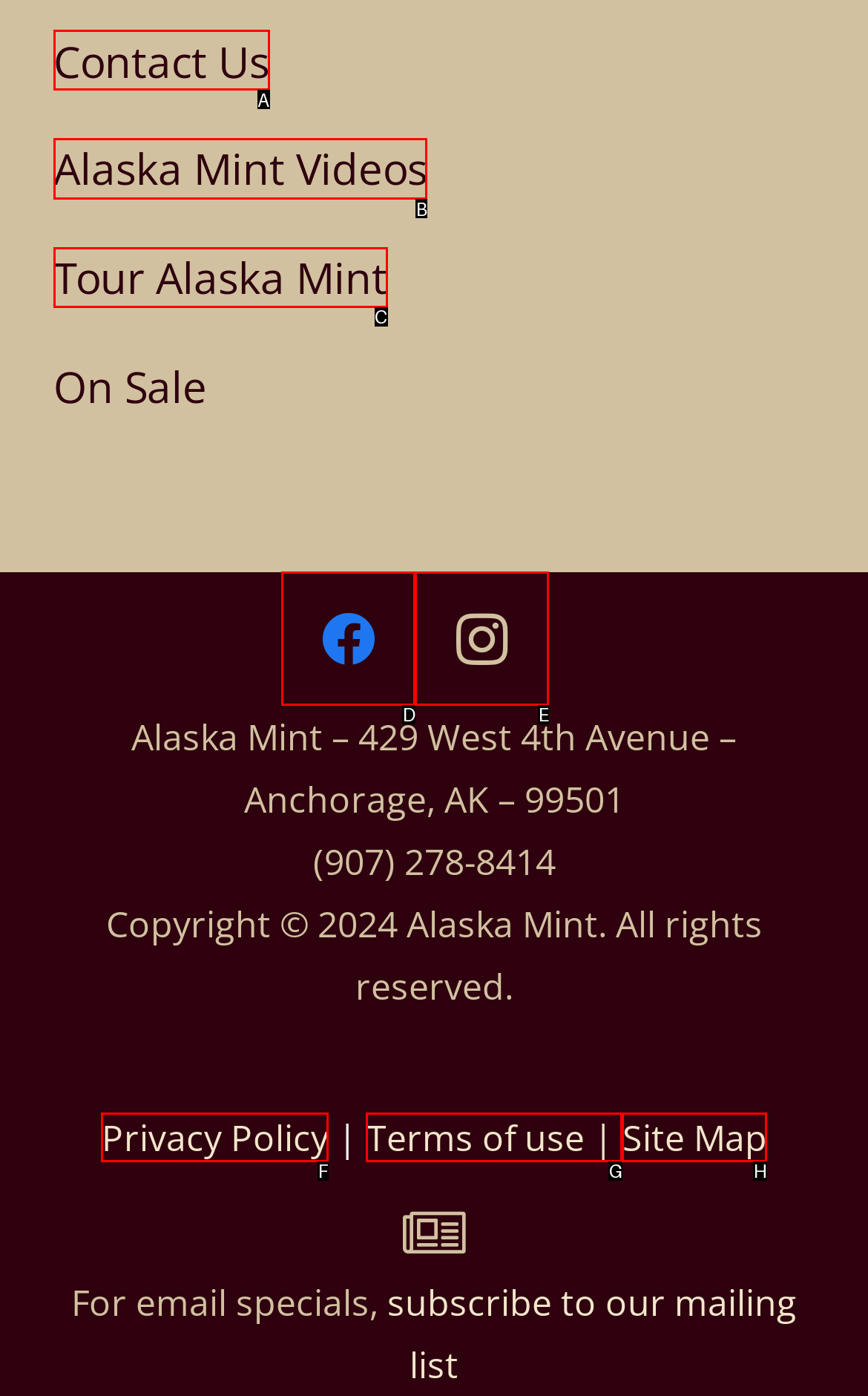Choose the letter of the element that should be clicked to complete the task: Watch Alaska Mint videos
Answer with the letter from the possible choices.

B